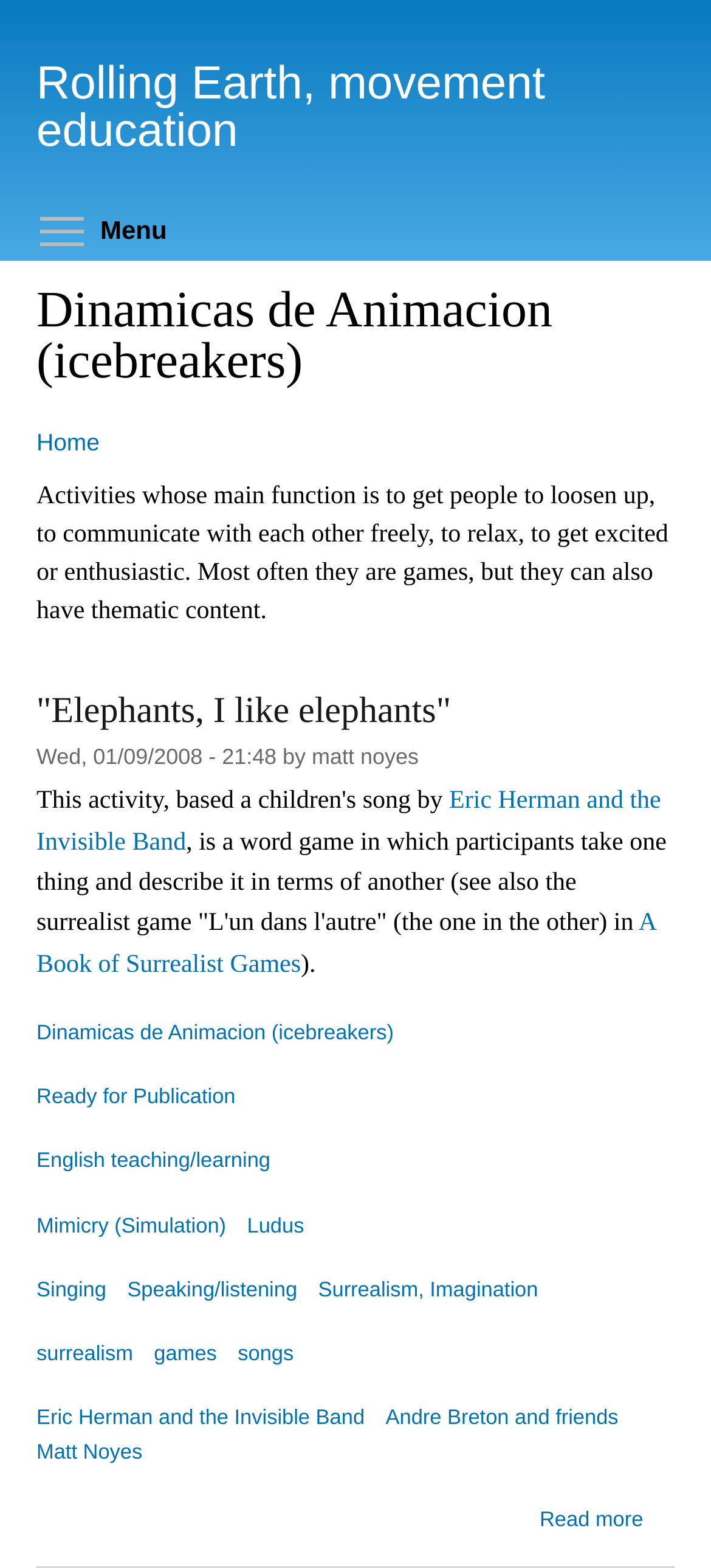Given the description: "Skip to main content", determine the bounding box coordinates of the UI element. The coordinates should be formatted as four float numbers between 0 and 1, [left, top, right, bottom].

[0.312, 0.0, 0.668, 0.005]